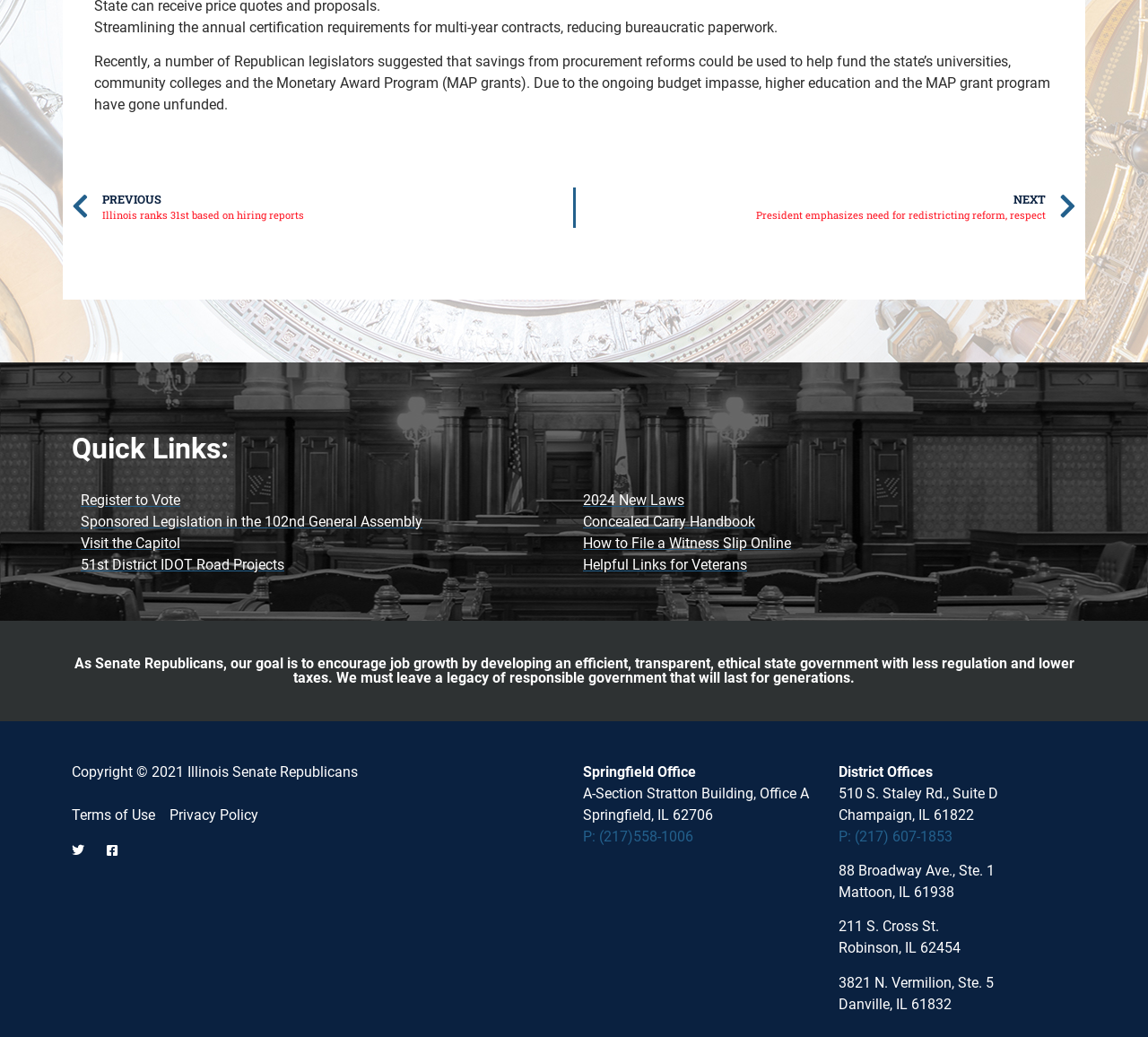Determine the bounding box coordinates of the UI element described below. Use the format (top-left x, top-left y, bottom-right x, bottom-right y) with floating point numbers between 0 and 1: Helpful Links for Veterans

[0.508, 0.534, 0.93, 0.555]